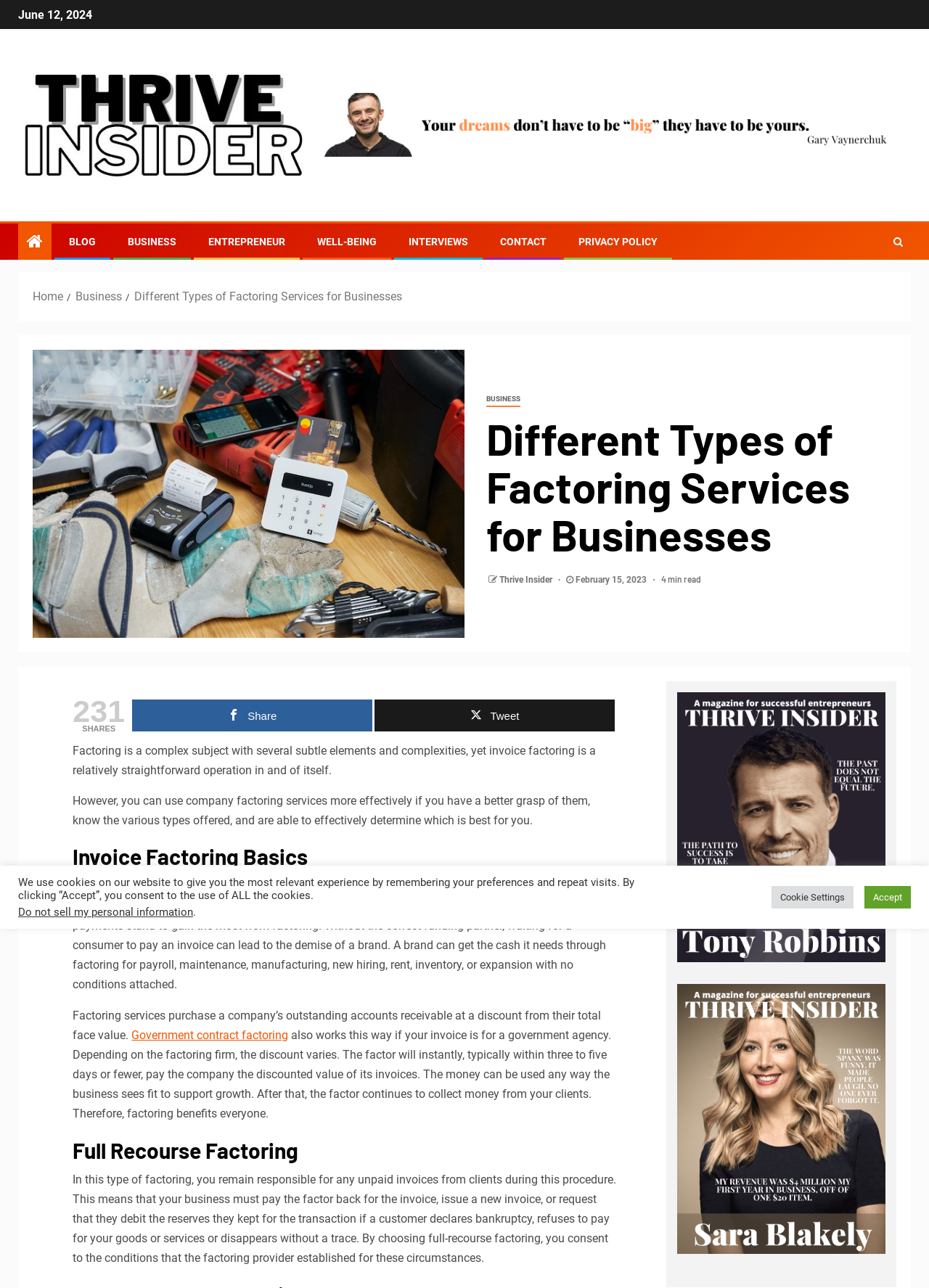Please identify the bounding box coordinates of the element's region that should be clicked to execute the following instruction: "Switch to English language". The bounding box coordinates must be four float numbers between 0 and 1, i.e., [left, top, right, bottom].

None